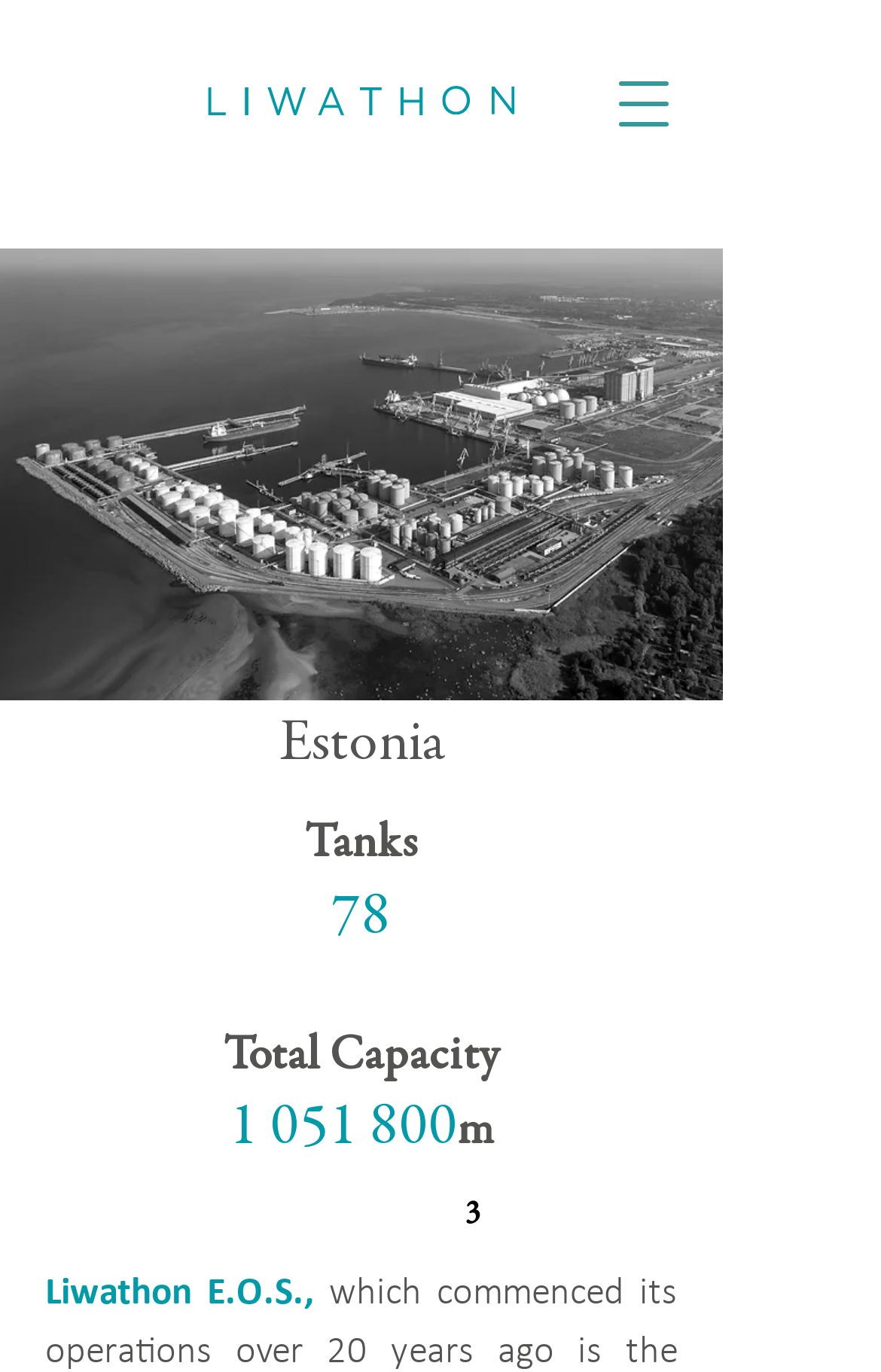Please answer the following question using a single word or phrase: What is the name of the company?

Liwathon E.O.S.